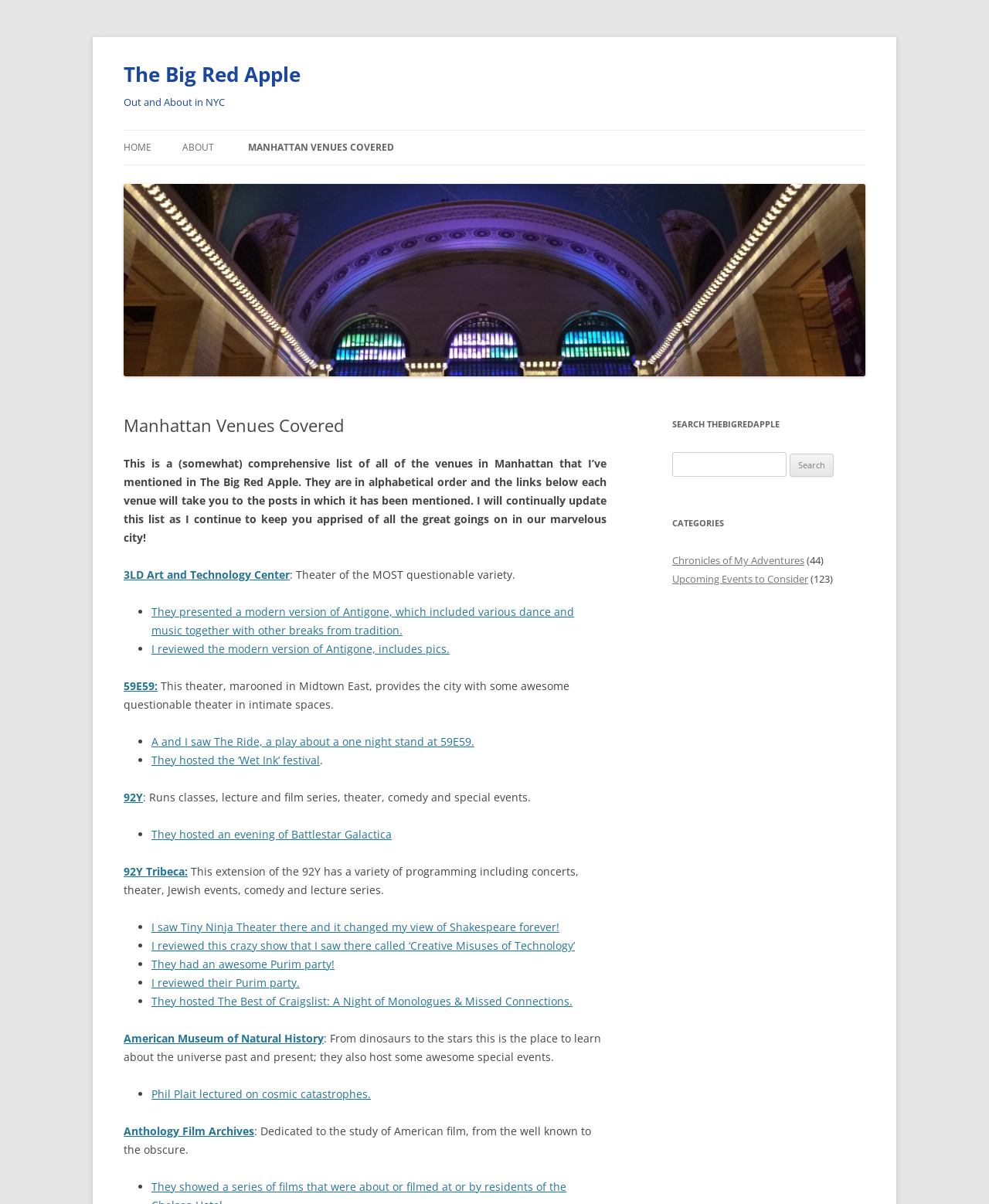Please study the image and answer the question comprehensively:
What is the purpose of the search bar?

The search bar is located on the right side of the webpage and has a label 'Search for:' which indicates that it is used to search the website for specific content.